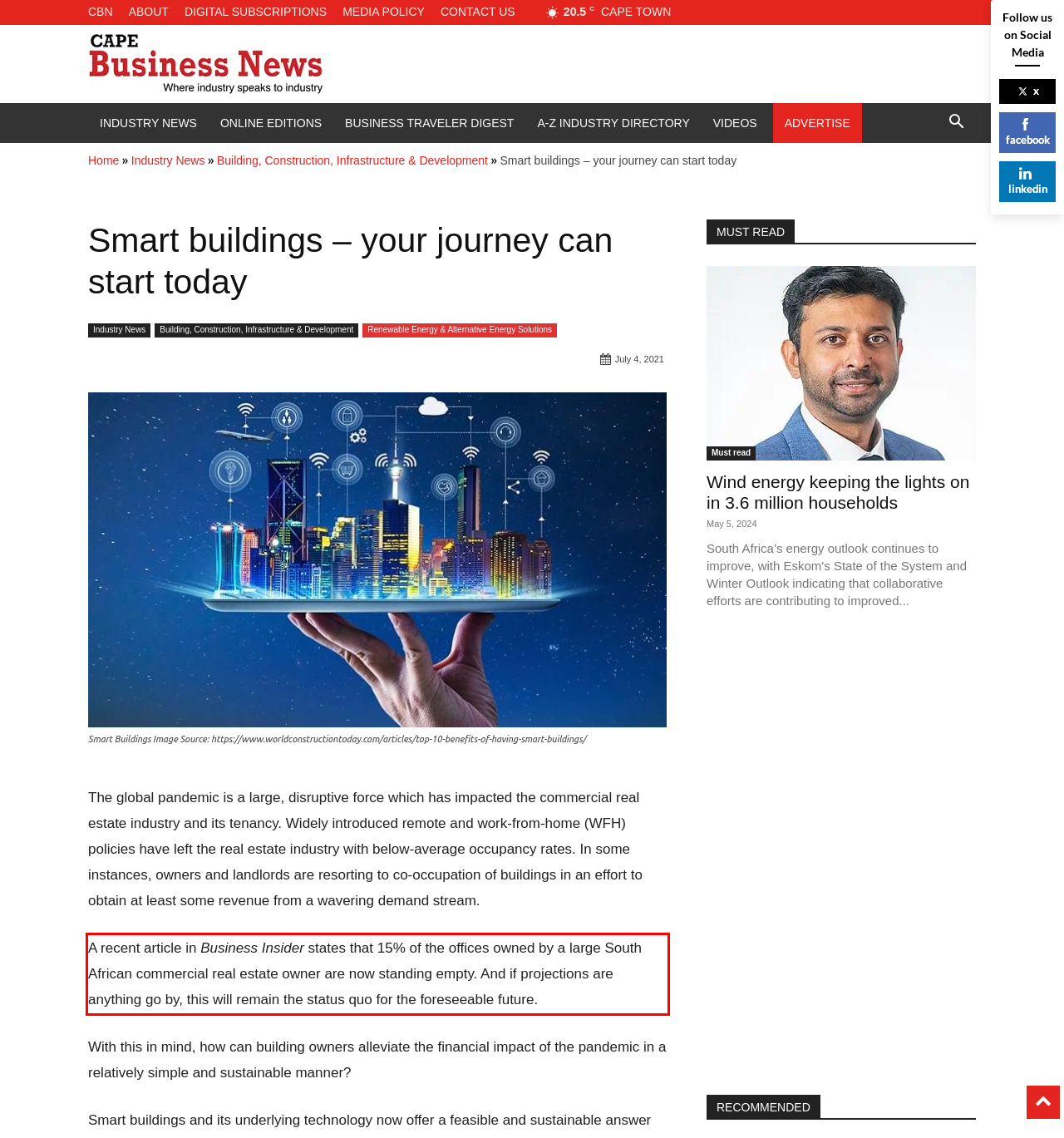You are given a webpage screenshot with a red bounding box around a UI element. Extract and generate the text inside this red bounding box.

A recent article in Business Insider states that 15% of the offices owned by a large South African commercial real estate owner are now standing empty. And if projections are anything go by, this will remain the status quo for the foreseeable future.